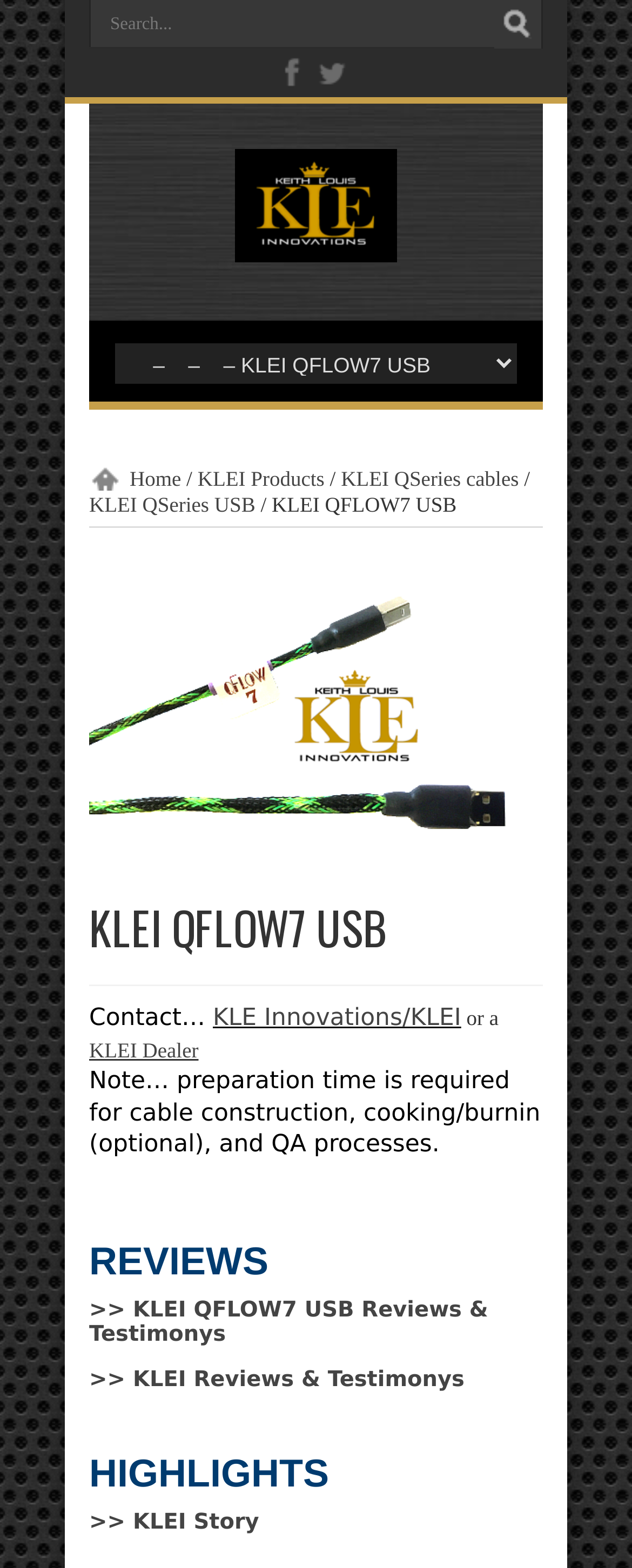Identify the bounding box coordinates for the element you need to click to achieve the following task: "Click on 24hr Emergency Plumbing". Provide the bounding box coordinates as four float numbers between 0 and 1, in the form [left, top, right, bottom].

None